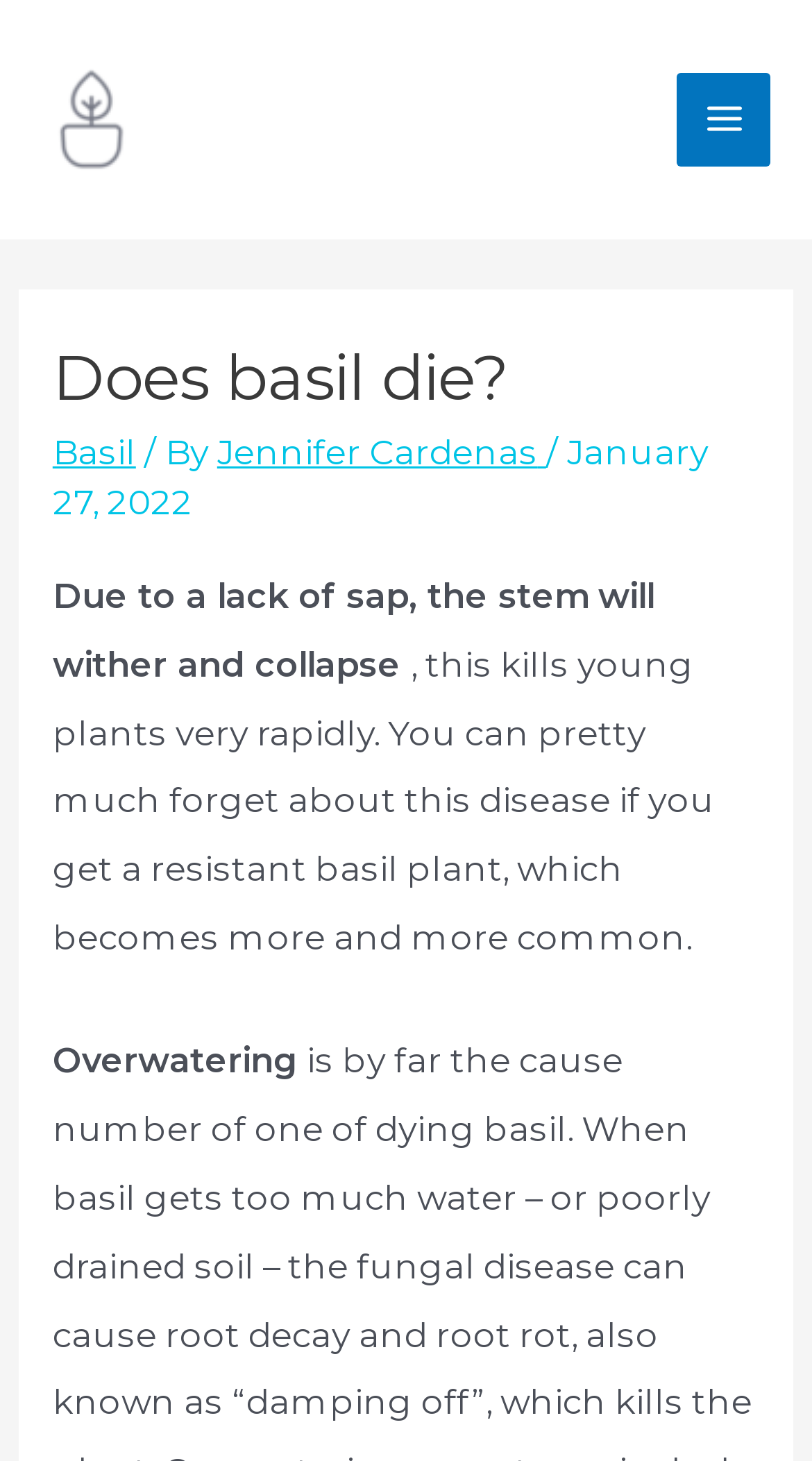Produce a meticulous description of the webpage.

The webpage is about the topic of basil plants and their potential demise. At the top left corner, there is a link to the website "GrowingPerfect.com" accompanied by an image with the same name. On the opposite side, at the top right corner, there is a button labeled "MAIN MENU" with an adjacent image.

Below the top section, there is a header area that spans almost the entire width of the page. Within this header, the main title "Does basil die?" is prominently displayed. The title is followed by a link to "Basil" and the author's name, "Jennifer Cardenas", along with the date "January 27, 2022".

The main content of the page is divided into paragraphs. The first paragraph explains that a lack of sap can cause the stem to wither and collapse, leading to the rapid death of young plants. It also mentions that this disease can be avoided by getting a resistant basil plant. The second paragraph is not explicitly mentioned, but it seems to be discussing the topic of overwatering, as indicated by the text "Overwatering" at the bottom of the page.

Throughout the page, there are no other notable UI elements or images aside from the ones mentioned above.